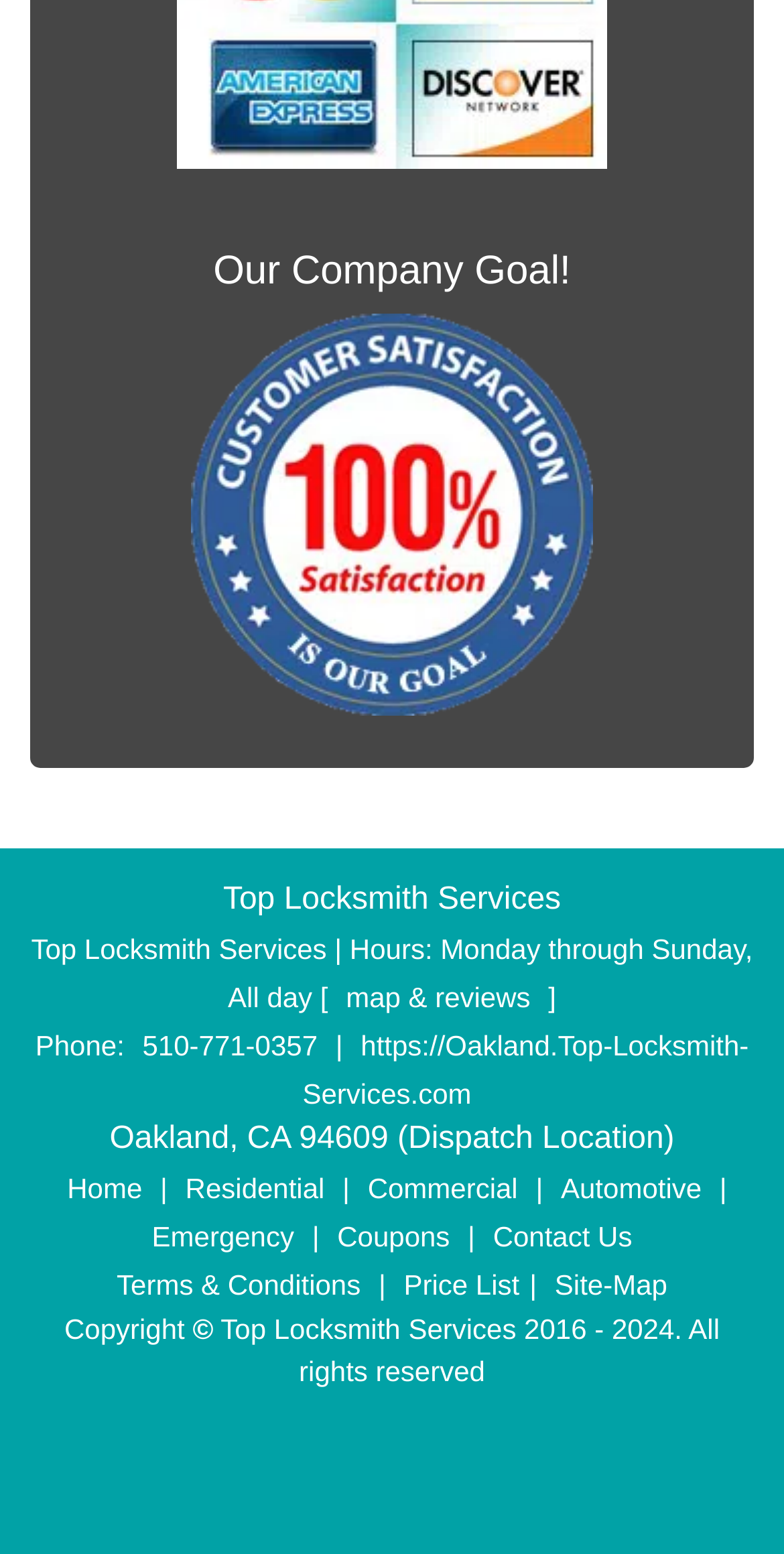Please determine the bounding box of the UI element that matches this description: map & reviews. The coordinates should be given as (top-left x, top-left y, bottom-right x, bottom-right y), with all values between 0 and 1.

[0.428, 0.632, 0.699, 0.652]